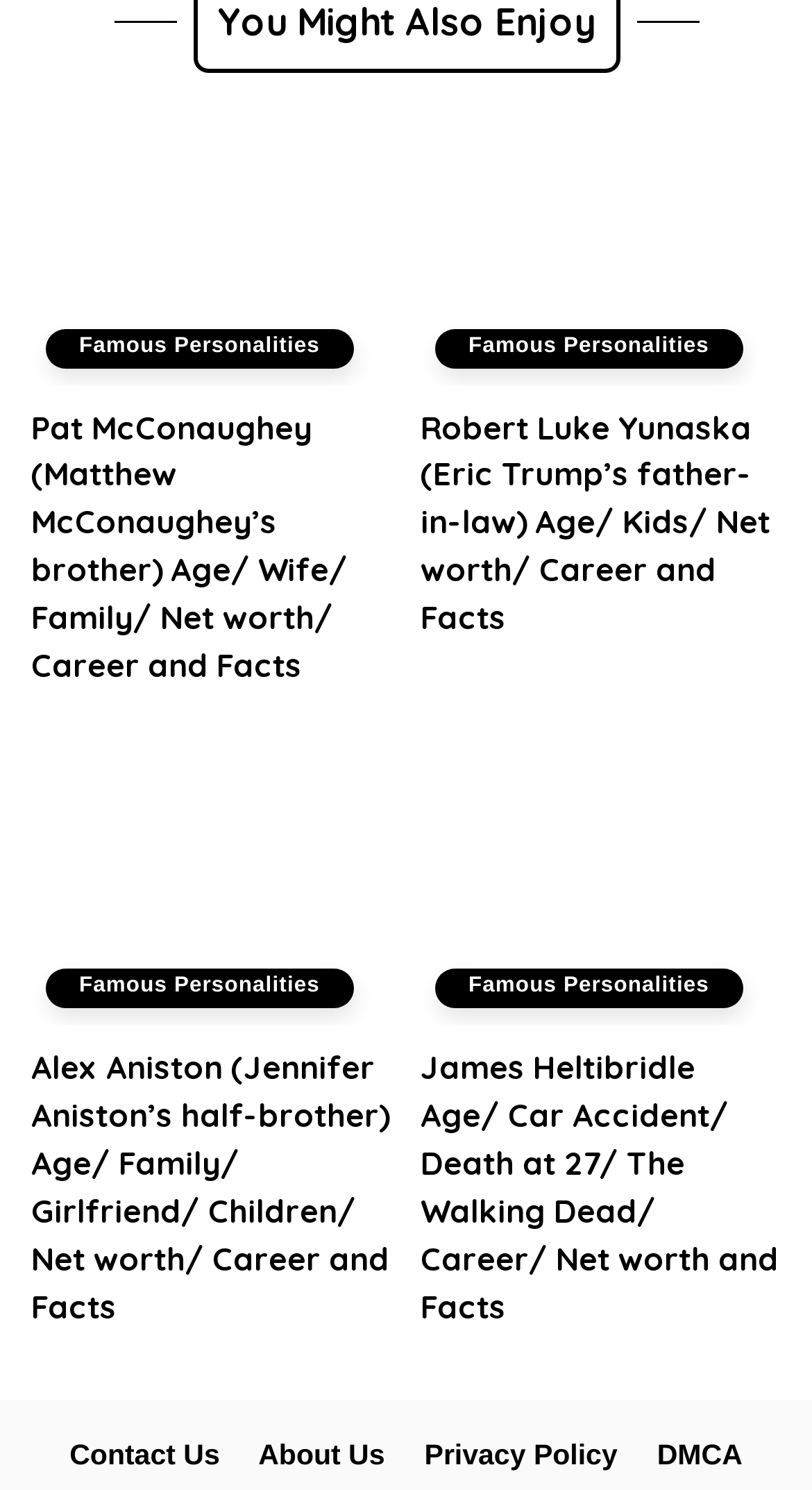Locate the bounding box coordinates of the element to click to perform the following action: 'Read about Robert Luke Yunaska'. The coordinates should be given as four float values between 0 and 1, in the form of [left, top, right, bottom].

[0.518, 0.077, 0.962, 0.258]